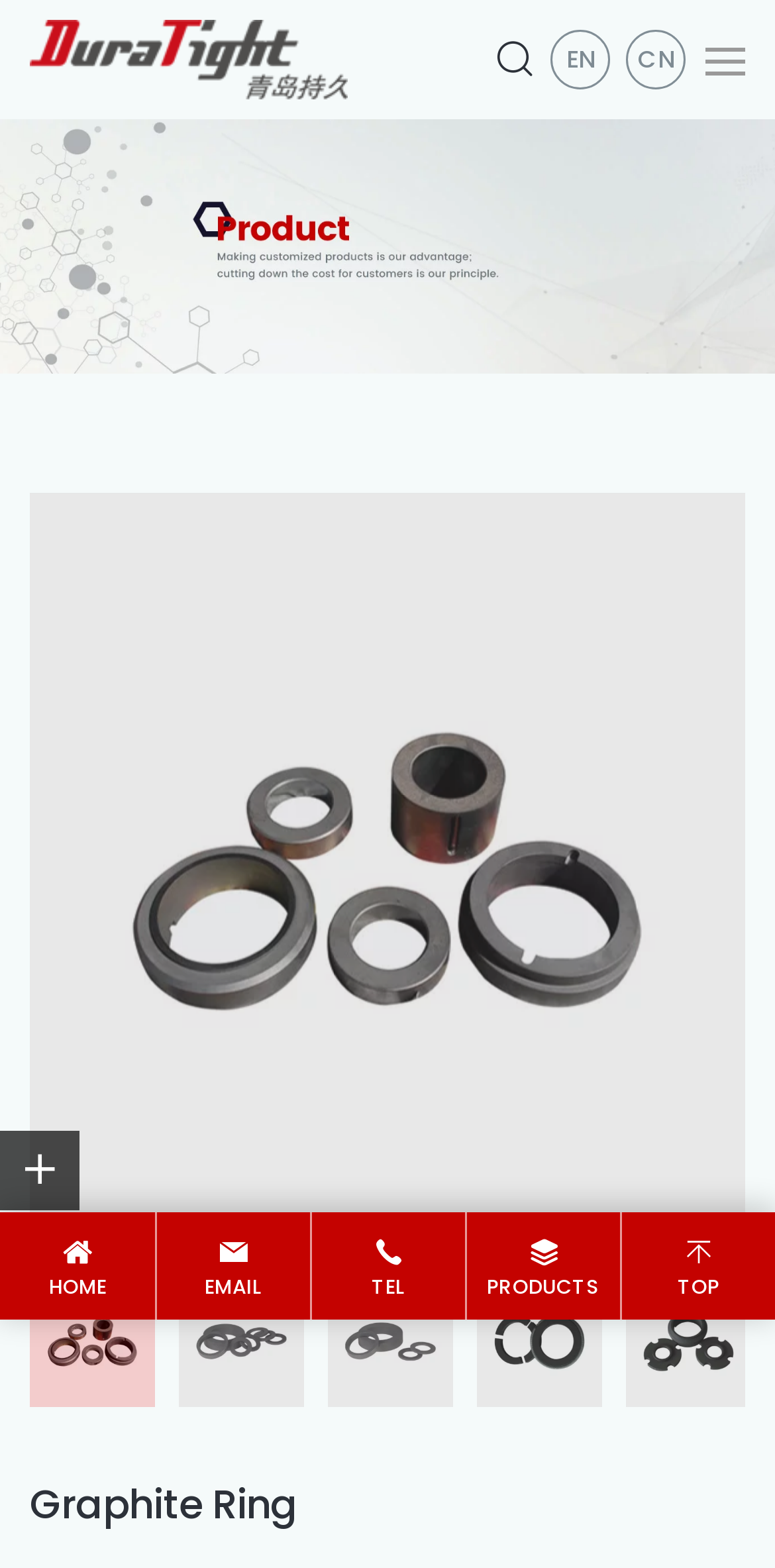Find the bounding box coordinates of the area that needs to be clicked in order to achieve the following instruction: "Switch to English". The coordinates should be specified as four float numbers between 0 and 1, i.e., [left, top, right, bottom].

[0.71, 0.019, 0.787, 0.057]